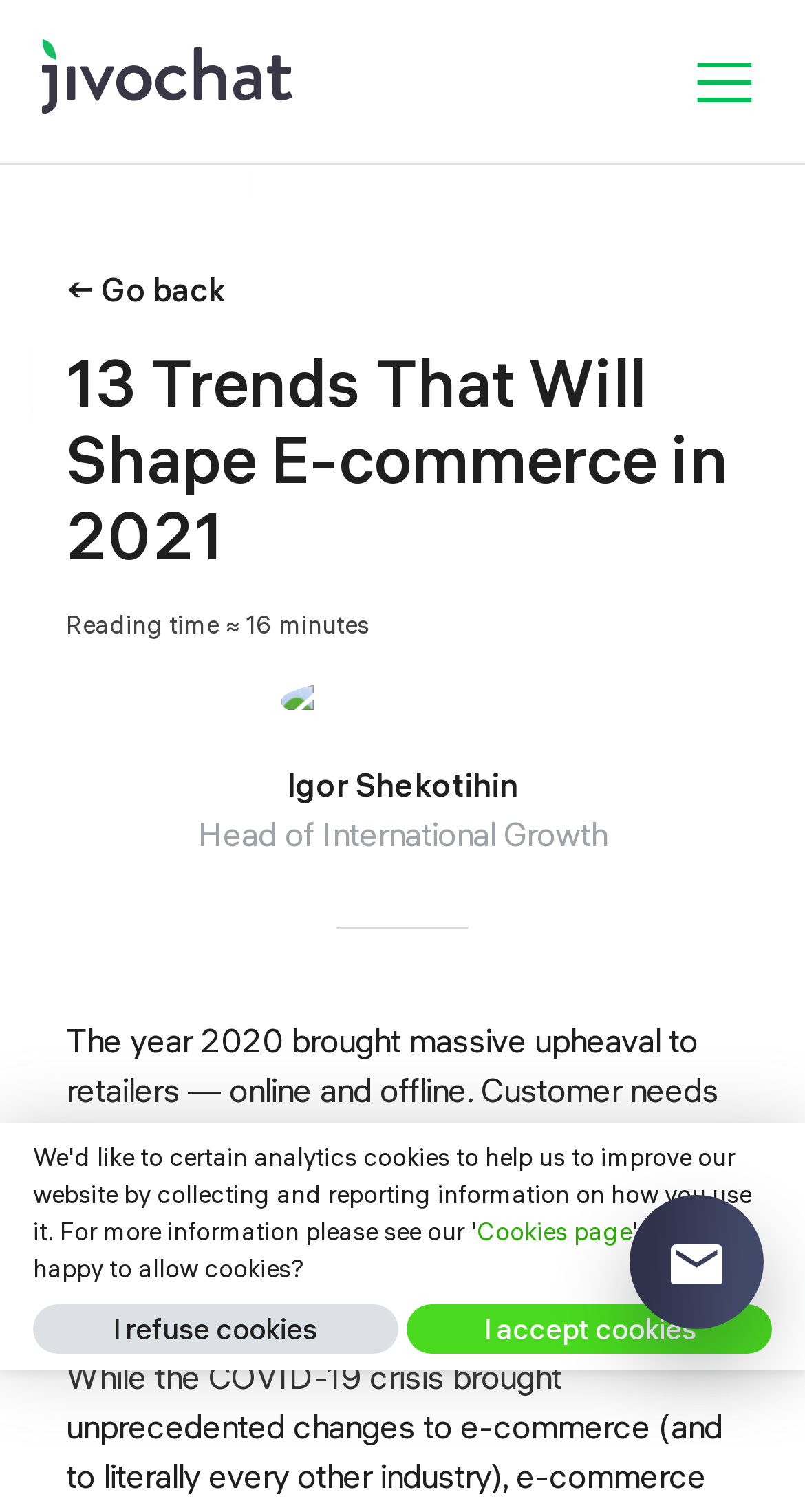What is the topic of the article?
Use the information from the image to give a detailed answer to the question.

The topic of the article can be inferred by looking at the heading, which says '13 Trends That Will Shape E-commerce in 2021', and the content of the article, which discusses online shopping trends.